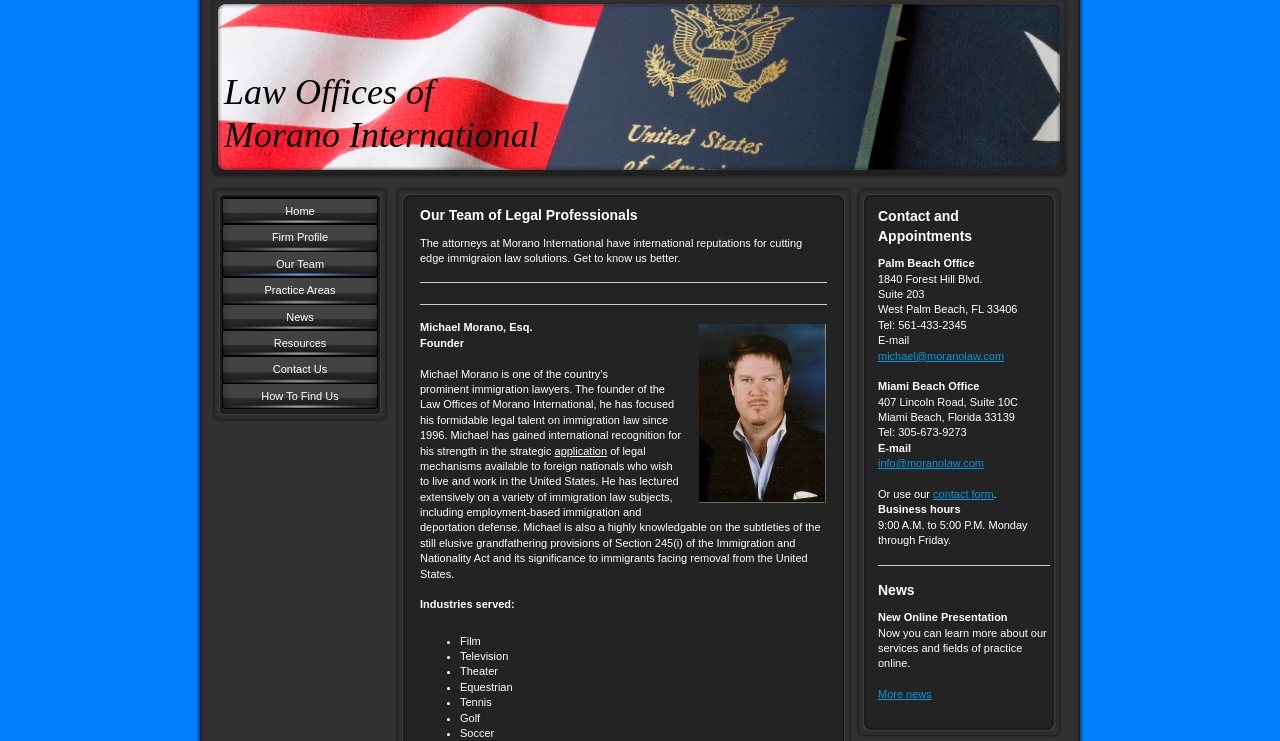Please reply with a single word or brief phrase to the question: 
What is the name of the law office?

Law Offices of Morano International